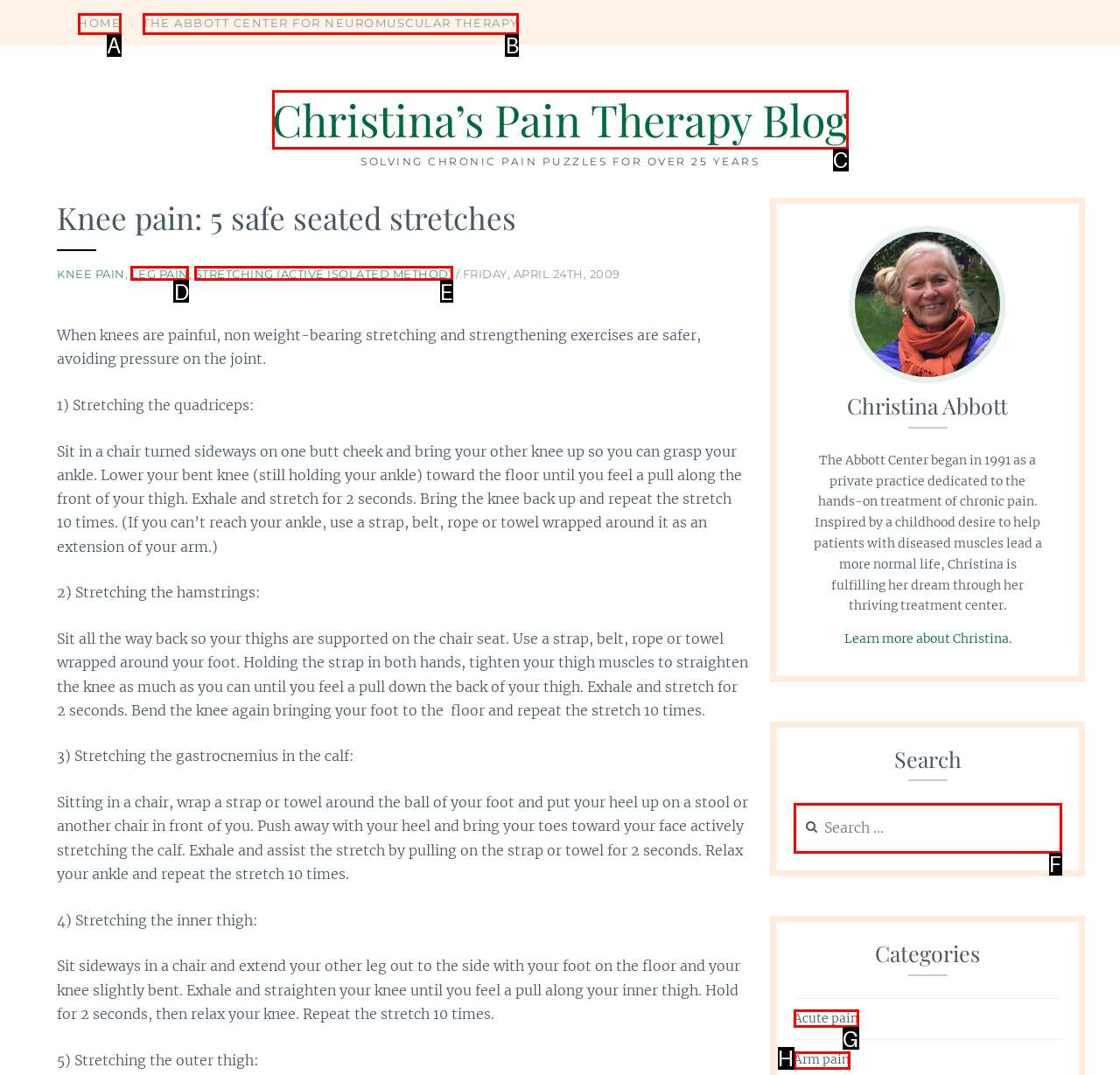Tell me which option best matches this description: Home
Answer with the letter of the matching option directly from the given choices.

A